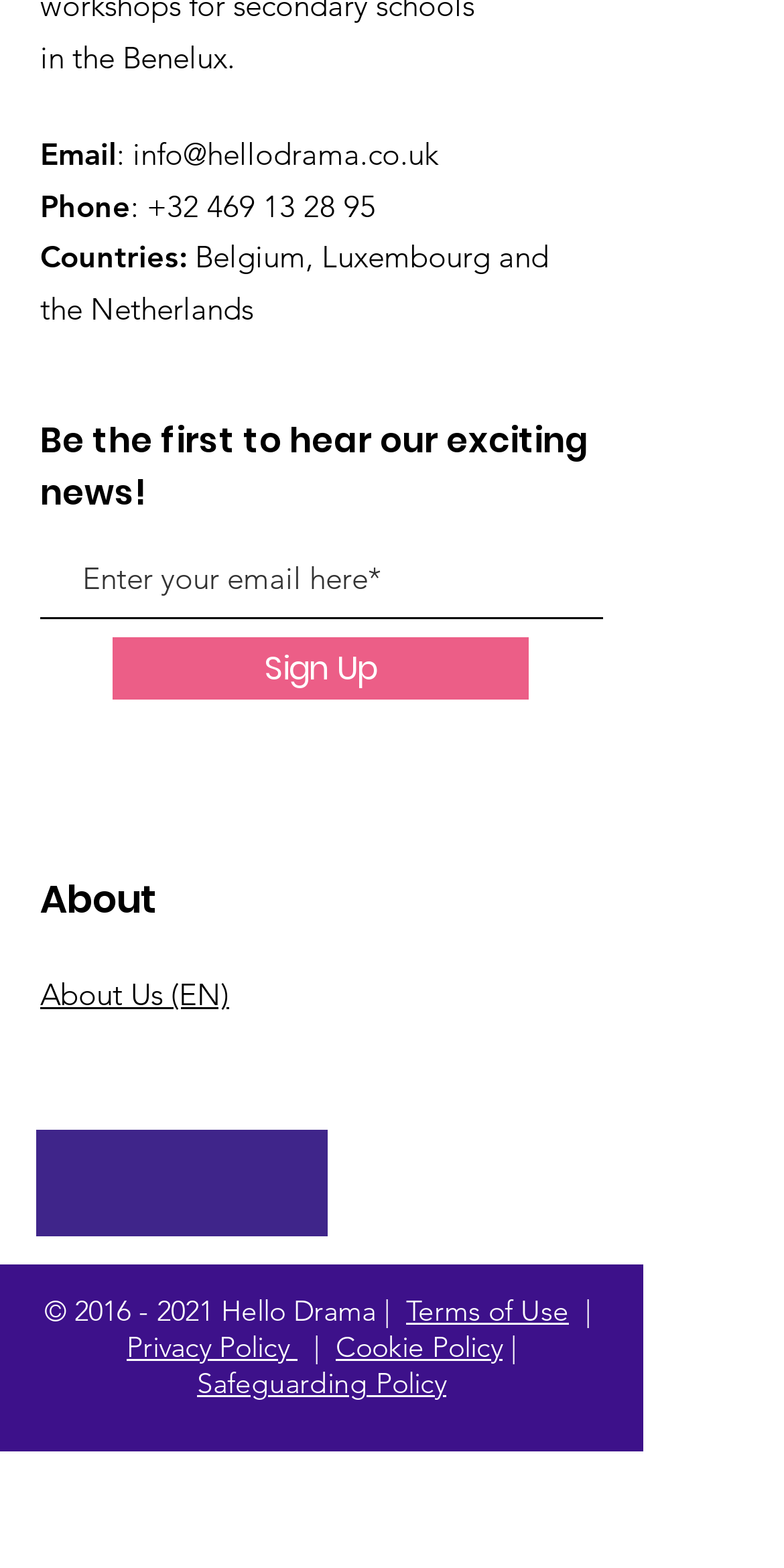Give the bounding box coordinates for the element described as: "2016 - 2021".

[0.095, 0.825, 0.272, 0.848]